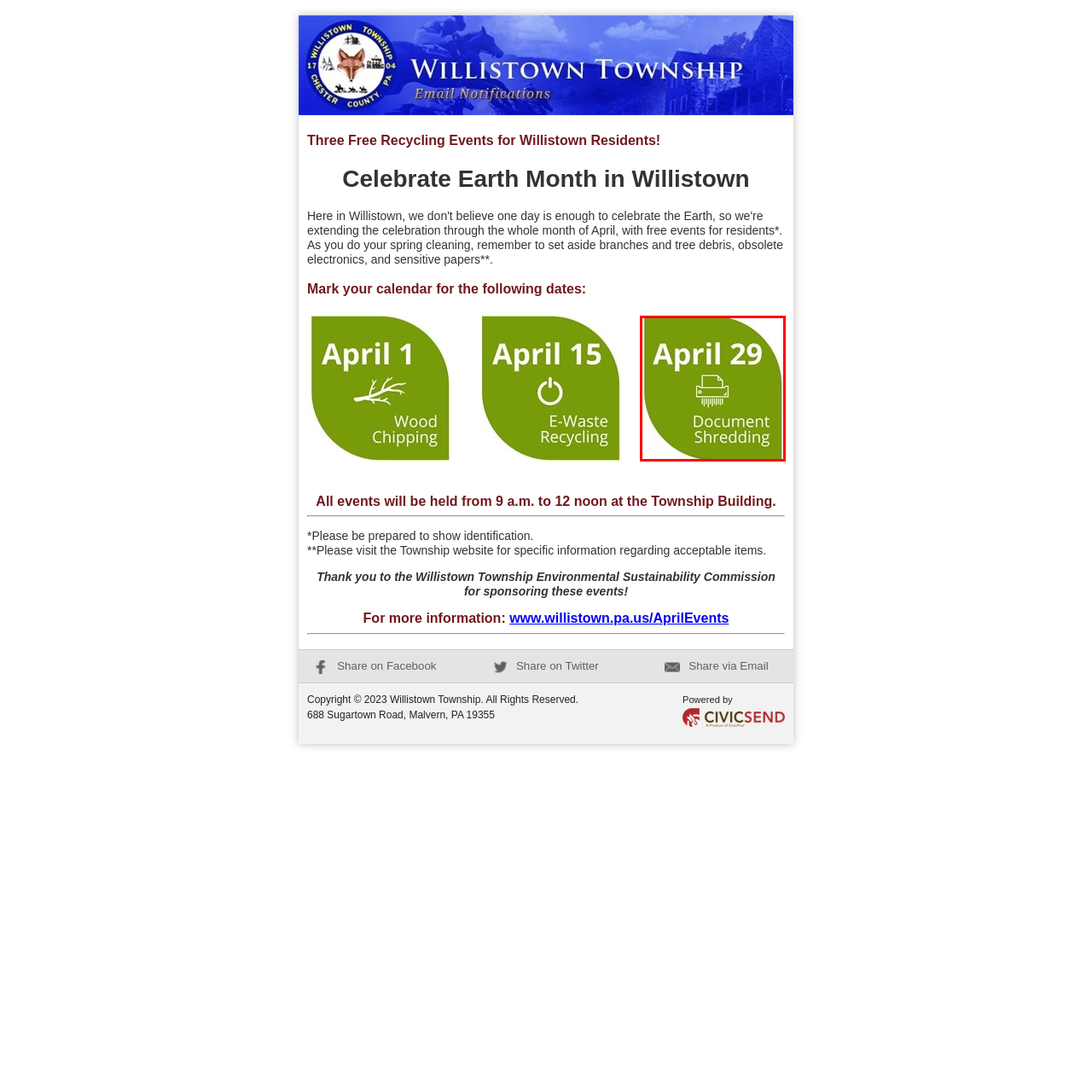Direct your attention to the section outlined in red and answer the following question with a single word or brief phrase: 
Is the event free for residents?

Yes